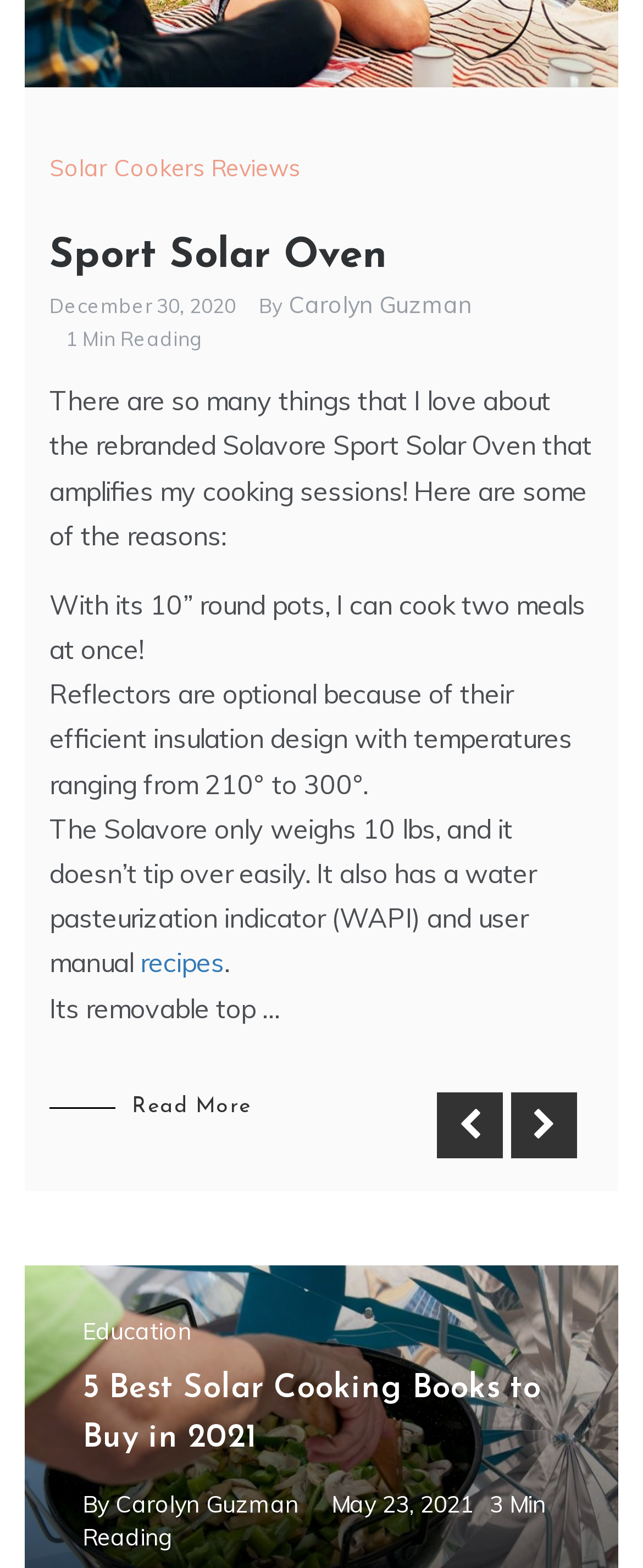Could you determine the bounding box coordinates of the clickable element to complete the instruction: "Toggle navigation"? Provide the coordinates as four float numbers between 0 and 1, i.e., [left, top, right, bottom].

None